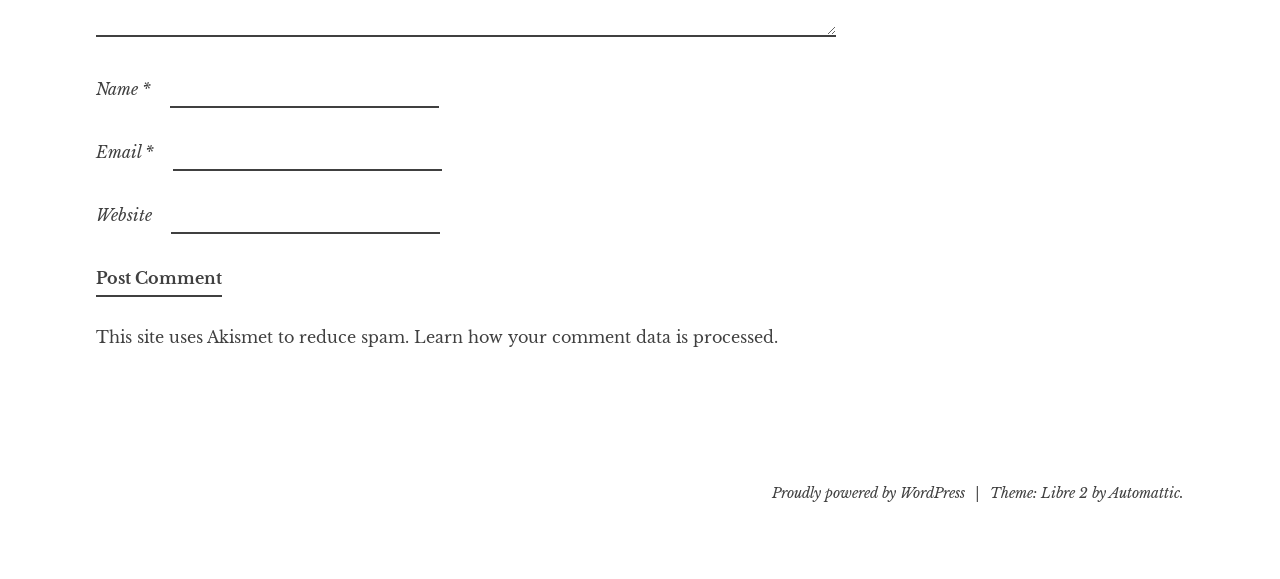Please give a short response to the question using one word or a phrase:
What is the website powered by?

WordPress